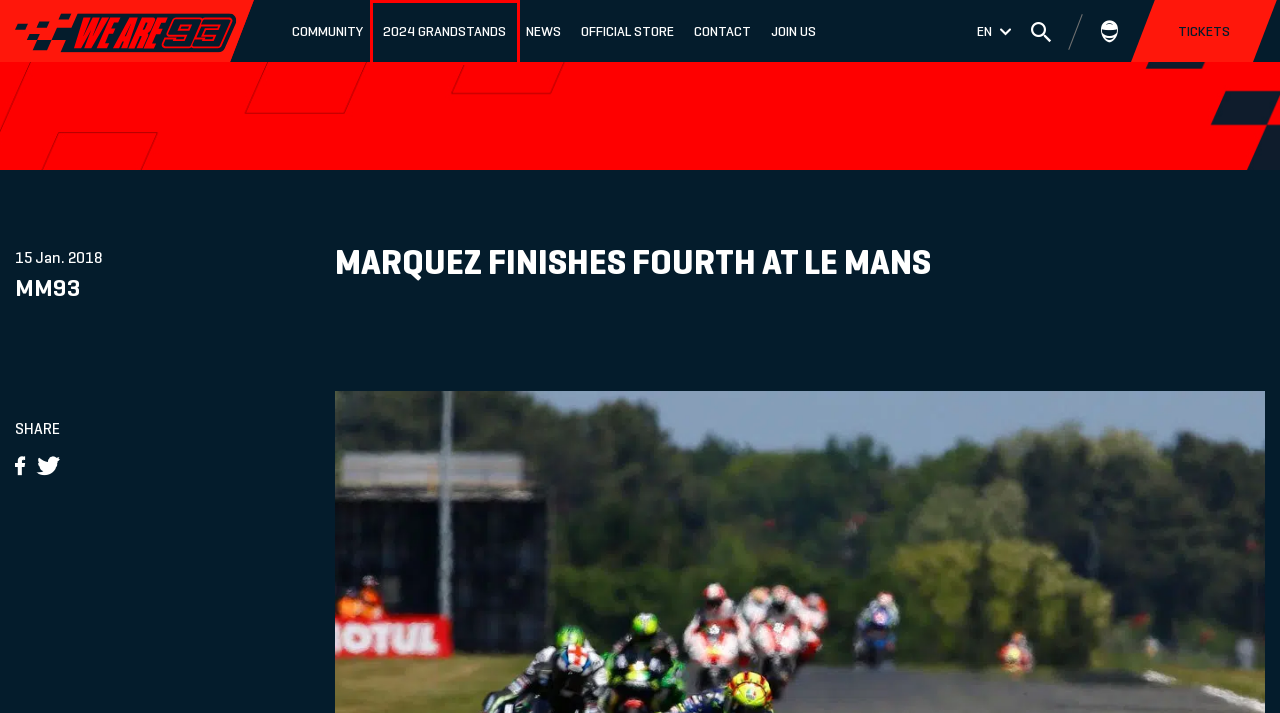You have a screenshot of a webpage with a red bounding box around a UI element. Determine which webpage description best matches the new webpage that results from clicking the element in the bounding box. Here are the candidates:
A. Join the club - Fan Club MM93
B. News - WE ARE 93
C. Official shop - Marc Márquez
D. Privacy and cookies policy - WE ARE 93
E. 2024 Grandstands - WE ARE 93
F. WE ARE 93
G. Contact - WE ARE 93
H. Get your tickets for the ITALIAN GP - WE ARE 93

E